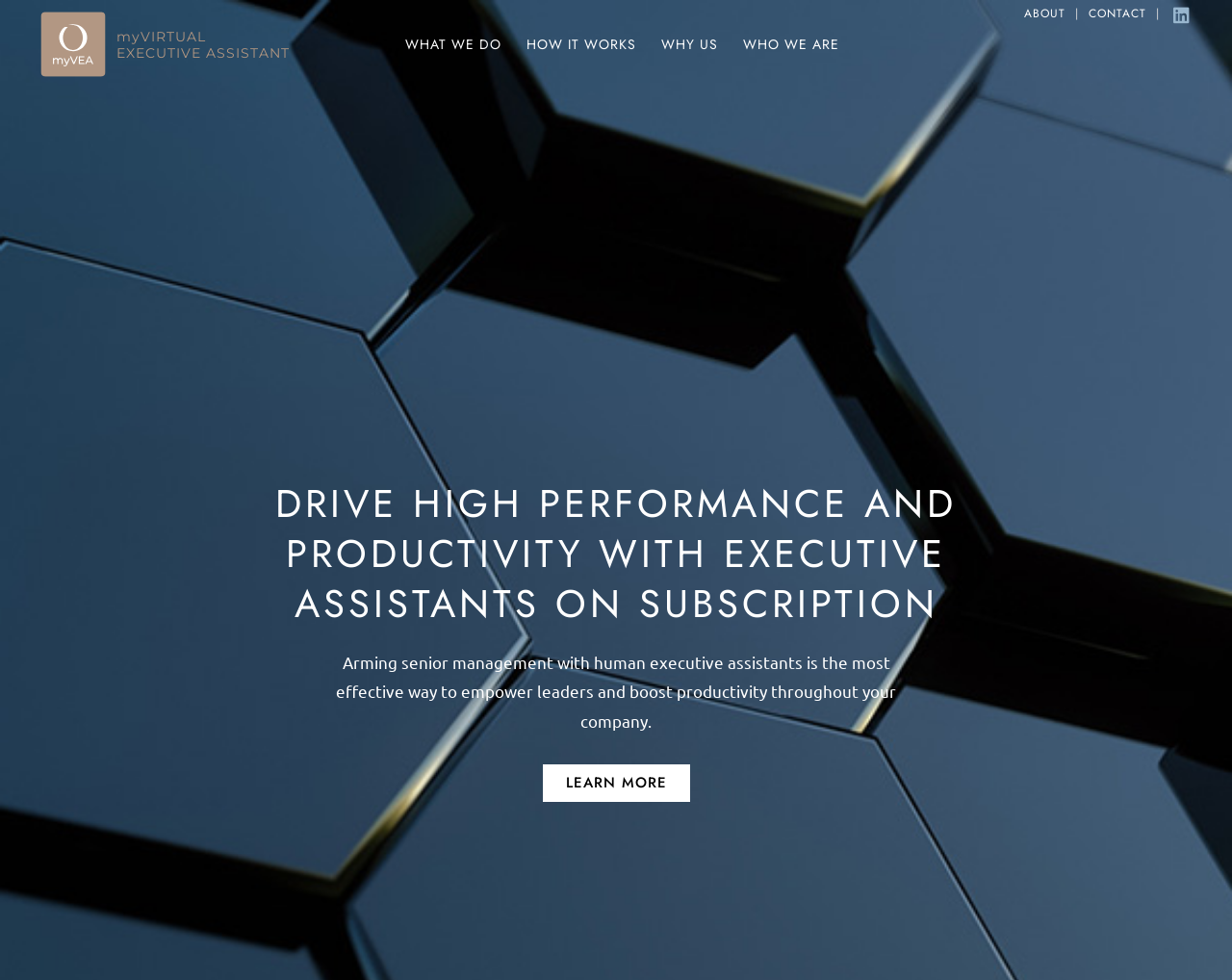Could you provide the bounding box coordinates for the portion of the screen to click to complete this instruction: "Download the CarX Street APK from the 'Download from here' link"?

None